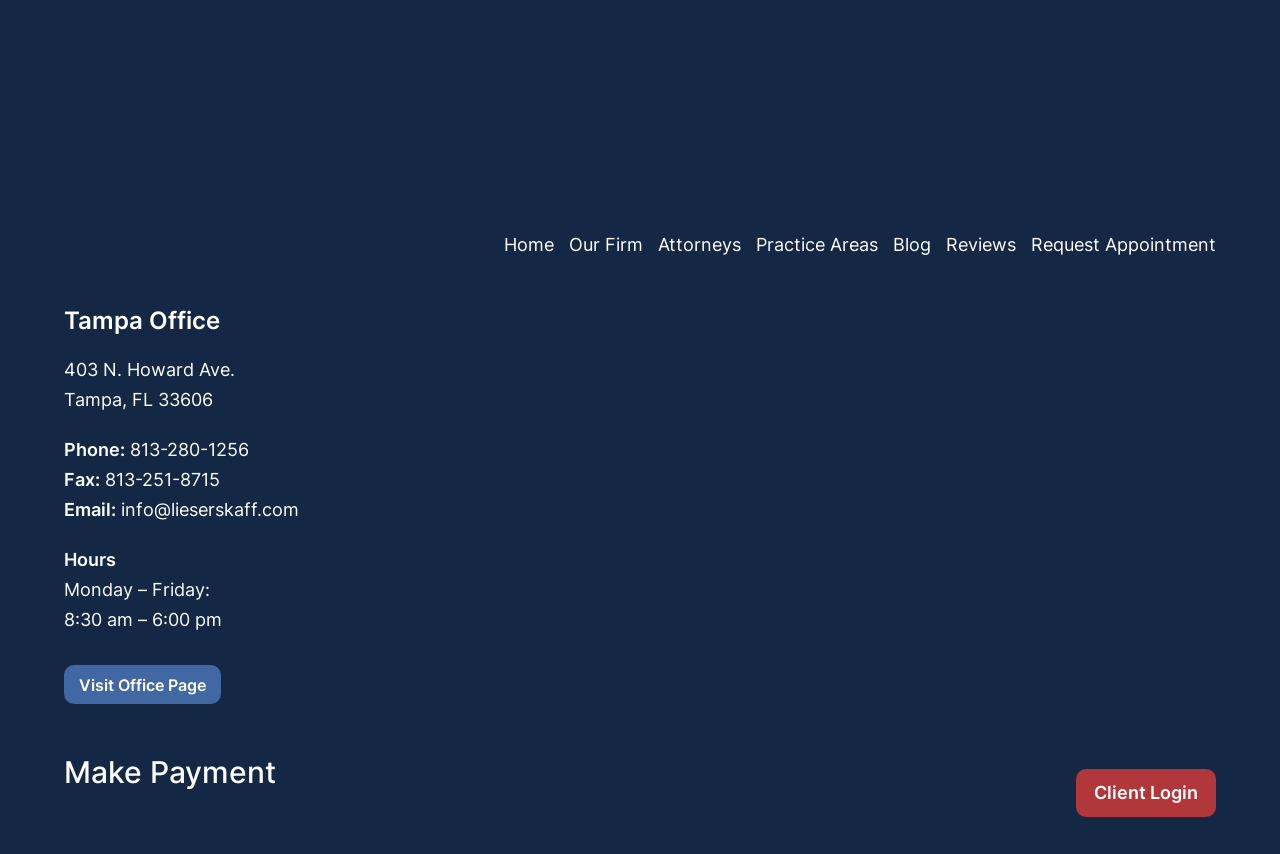Determine the bounding box coordinates of the target area to click to execute the following instruction: "Click the Home link."

[0.394, 0.274, 0.433, 0.299]